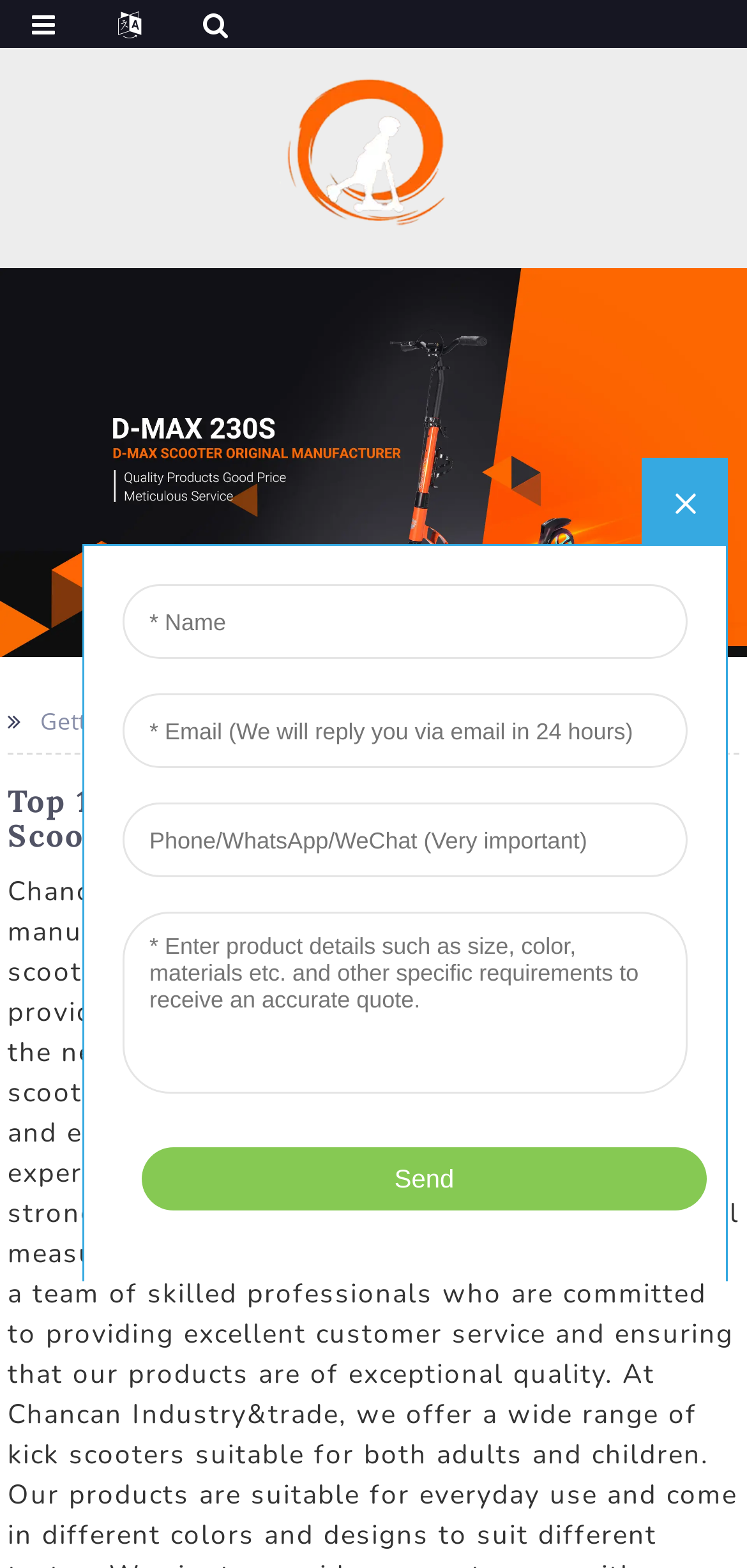Provide a thorough description of this webpage.

The webpage appears to be a product page for kick scooters from a Chinese manufacturer and exporter. At the top-left corner, there is a logo image with a link, which is likely the company's logo. Below the logo, there is a banner image that spans the entire width of the page.

On the left side of the page, there are two static text elements, "Getting started" and "Kick Scooters Scooter For Ch", which may be part of a navigation menu or a sidebar. On the right side of the page, there is a heading that reads "Top 10 Kick Scooters: Find Your Perfect Scooter For Children And Adults", which suggests that the page may feature a list of top-rated kick scooters.

In the middle of the page, there is a large iframe that takes up most of the page's real estate, which may contain the main content of the page, such as product listings or descriptions. There is also a figure element at the top of the page, which may contain an image or other visual content.

Overall, the page appears to be focused on showcasing kick scooters and providing information to customers who are interested in purchasing them.